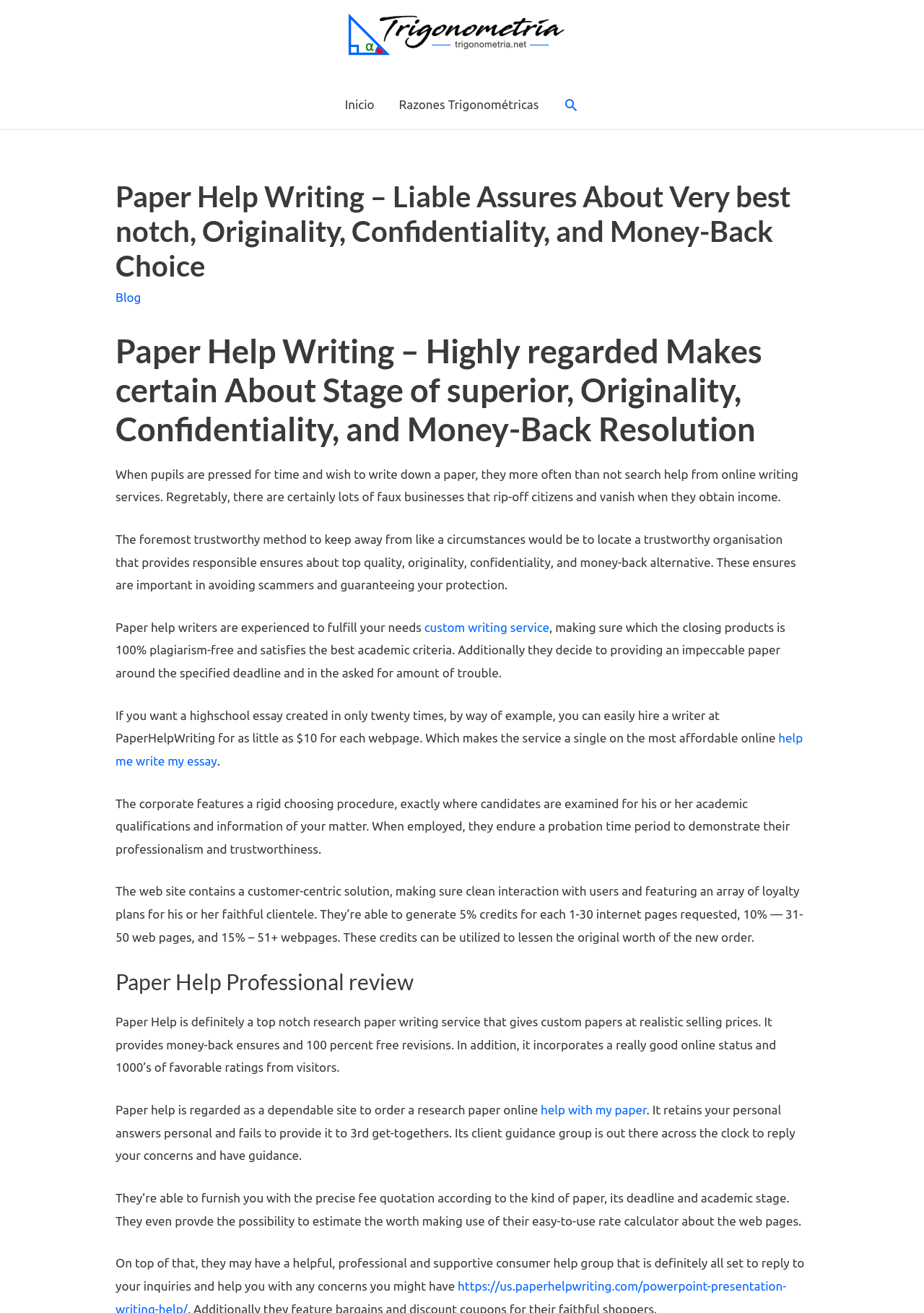Identify the bounding box coordinates for the UI element described as follows: Razones Trigonométricas. Use the format (top-left x, top-left y, bottom-right x, bottom-right y) and ensure all values are floating point numbers between 0 and 1.

[0.418, 0.061, 0.596, 0.098]